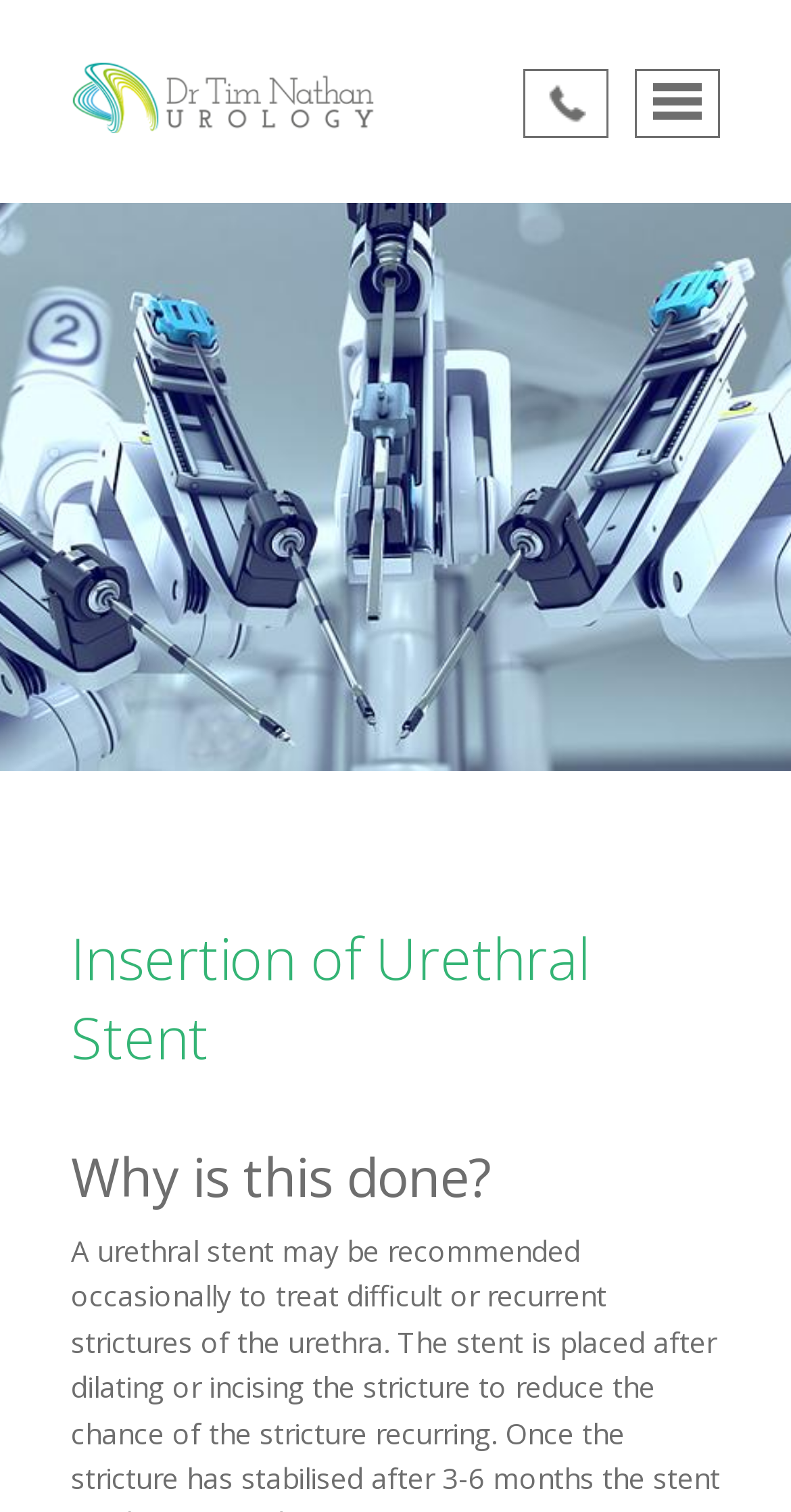How many main navigation menu items are there?
Using the visual information, answer the question in a single word or phrase.

8